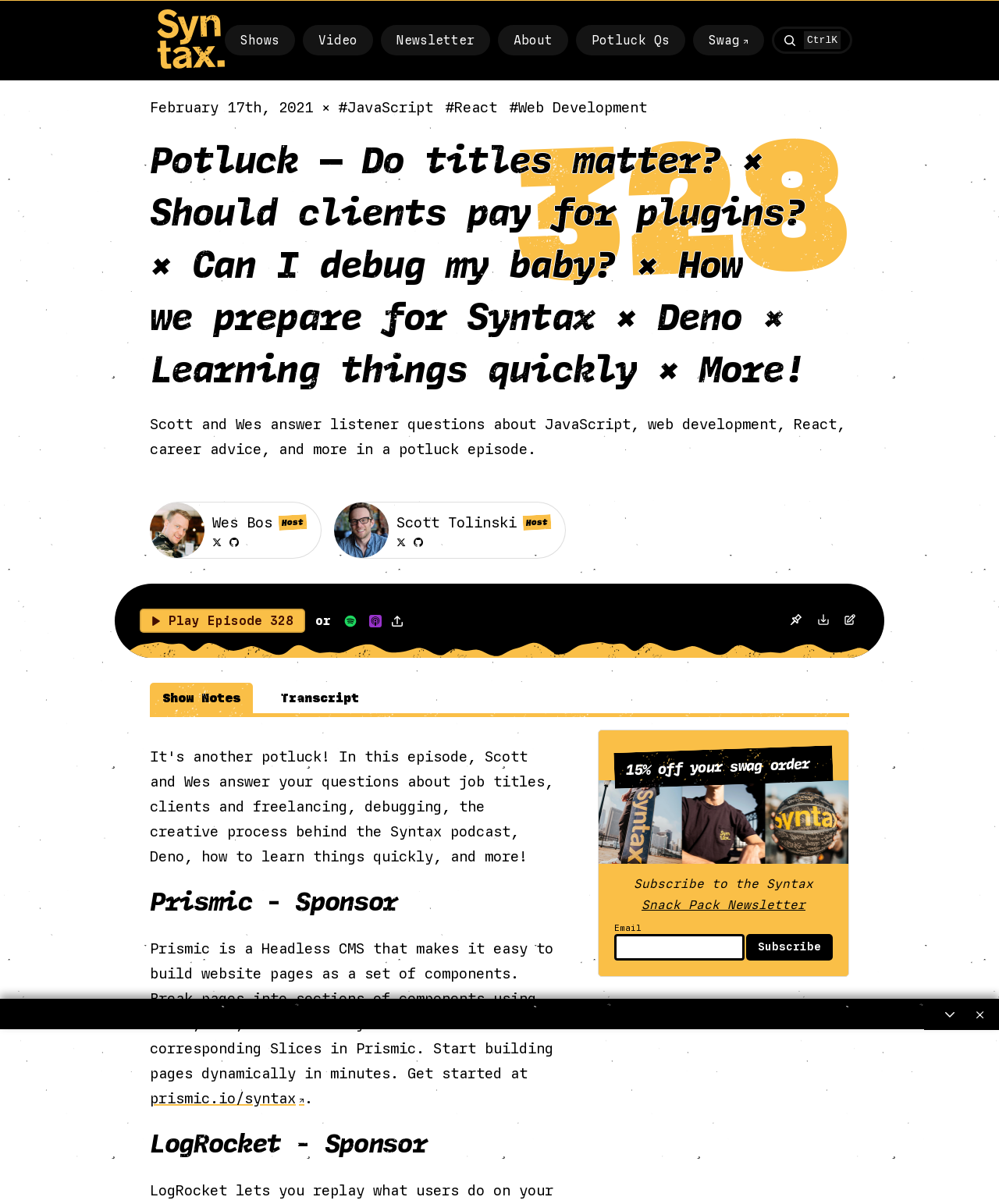Describe the entire webpage, focusing on both content and design.

This webpage is about a podcast episode, specifically Syntax #328, a potluck episode where Scott and Wes answer listener questions about JavaScript, web development, React, career advice, and more. 

At the top, there are six links: Syntax, Shows, Video, Newsletter, About, and Potluck Qs, followed by a search button with a search icon. 

Below these links, there is a header section with the episode title, "Potluck — Do titles matter? × Should clients pay for plugins? × Can I debug my baby? × How we prepare for Syntax × Deno × Learning things quickly × More!", and a description of the episode. The episode title is accompanied by a list of tags, including JavaScript, React, and Web Development.

On the left side, there are two figures, each containing an image of a host, Wes Bos and Scott Tolinski, along with their names, roles as hosts, and links to their profiles on X and GitHub.

To the right of the figures, there is a button to play the episode, followed by links to listen on Spotify and Apple Podcasts, and a button to save the episode for offline listening. There is also a download link and an edit show notes link.

Further down, there are links to show notes and transcript, followed by two sponsor sections, one for Prismic, a headless CMS, and another for LogRocket. The Prismic section includes a description of the service and a link to get started. The LogRocket section is similar.

Below the sponsors, there is a section promoting Syntax swag with a 15% discount, accompanied by an image of Syntax swag photos. 

Next, there is a section to subscribe to the Syntax newsletter, with a textbox to enter an email address and a subscribe button. 

At the bottom right, there are two buttons, one with an unknown icon and another with an "×" icon.